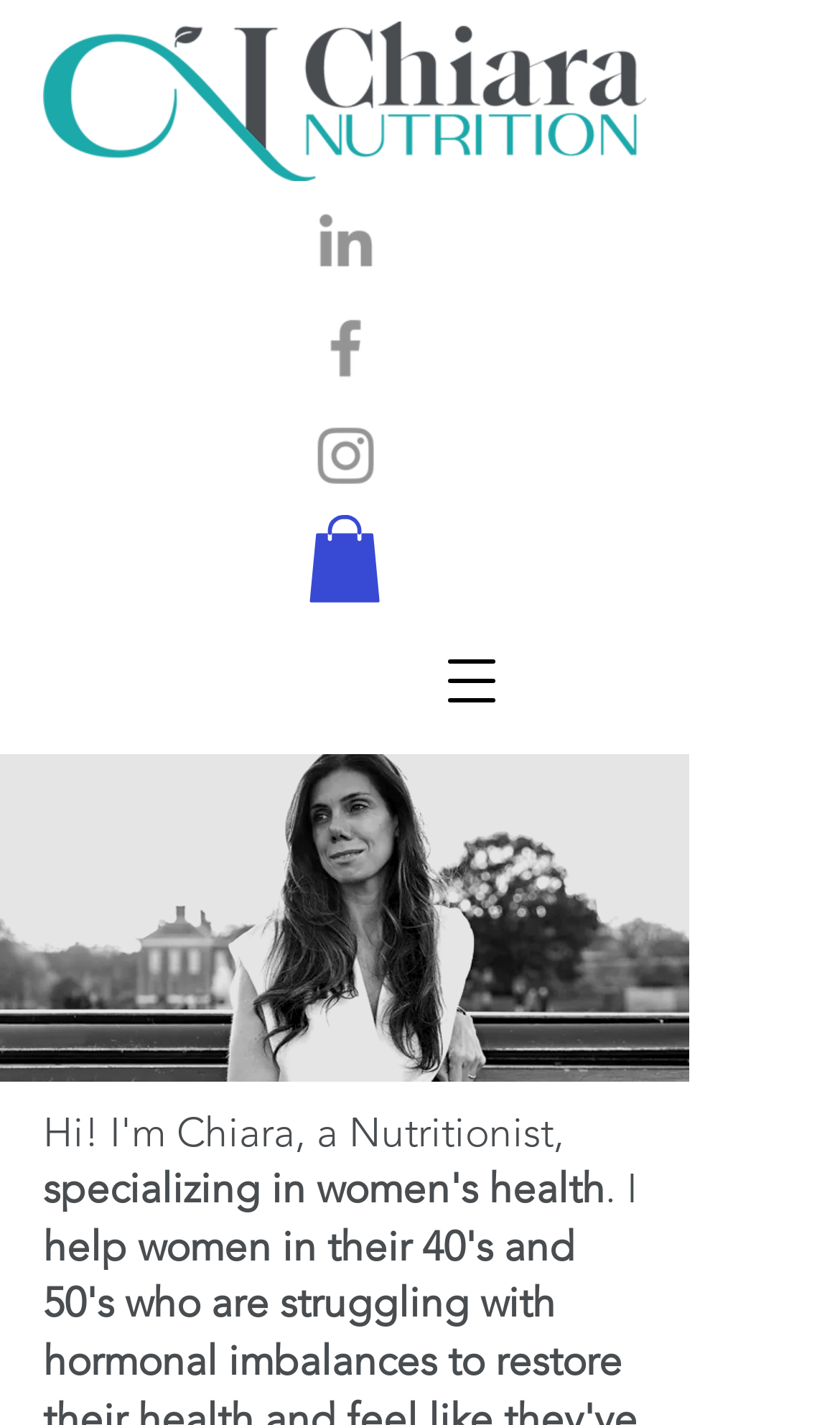Give a one-word or phrase response to the following question: What is the first word of the text at the bottom of the webpage?

I